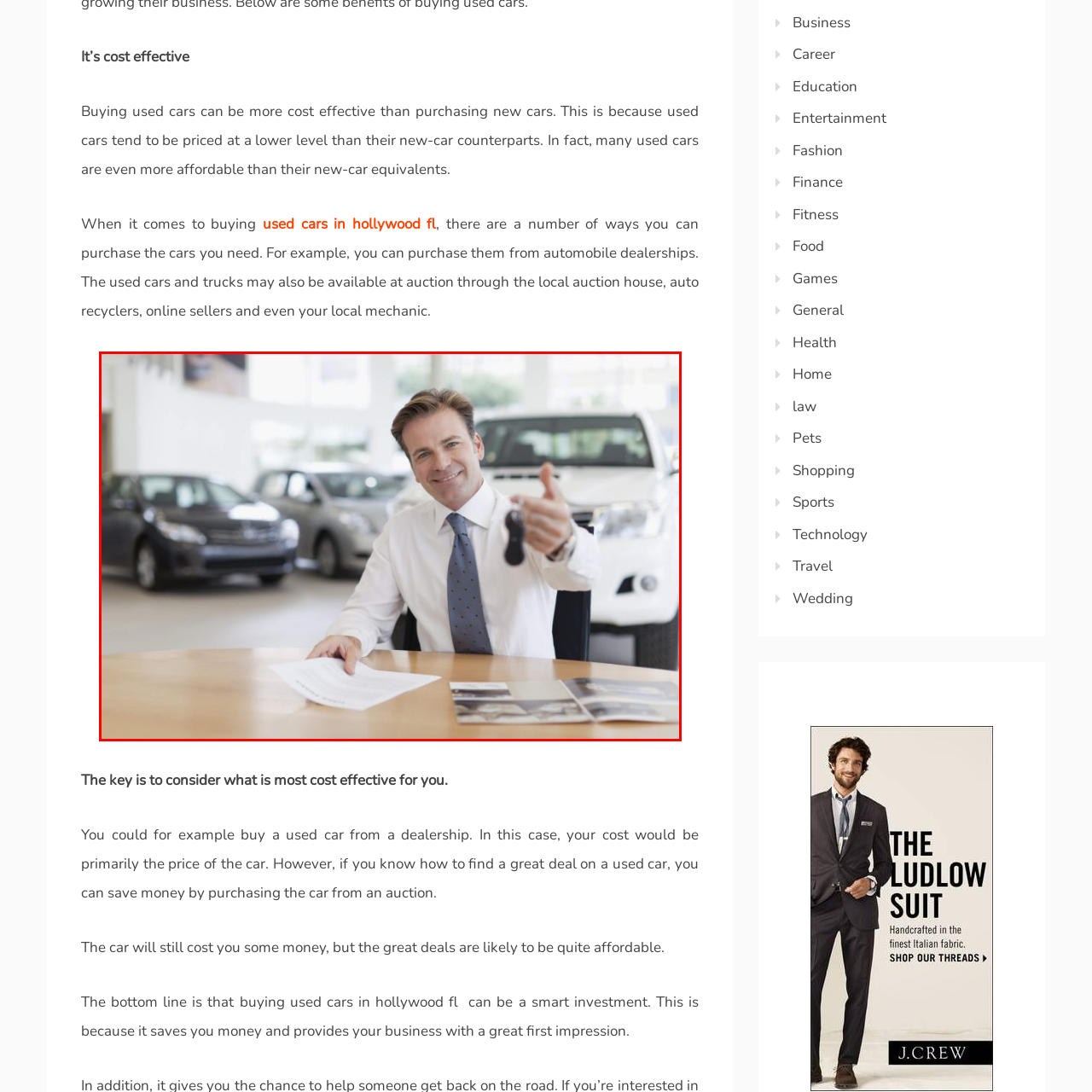Generate a comprehensive caption for the image section marked by the red box.

In a modern car dealership, a confident salesman sits at a wooden table, showcasing a set of car keys with a welcoming smile. He is dressed in business attire, complete with a light-colored shirt and a patterned tie. The background features a selection of vehicles, highlighting the variety available for potential buyers. Papers and a brochure lie on the table, possibly containing information about the cars or financing options. This image encapsulates the idea of purchasing used cars, emphasizing a cost-effective investment for buyers. The atmosphere is bright and inviting, underscoring the dealership's commitment to customer service.